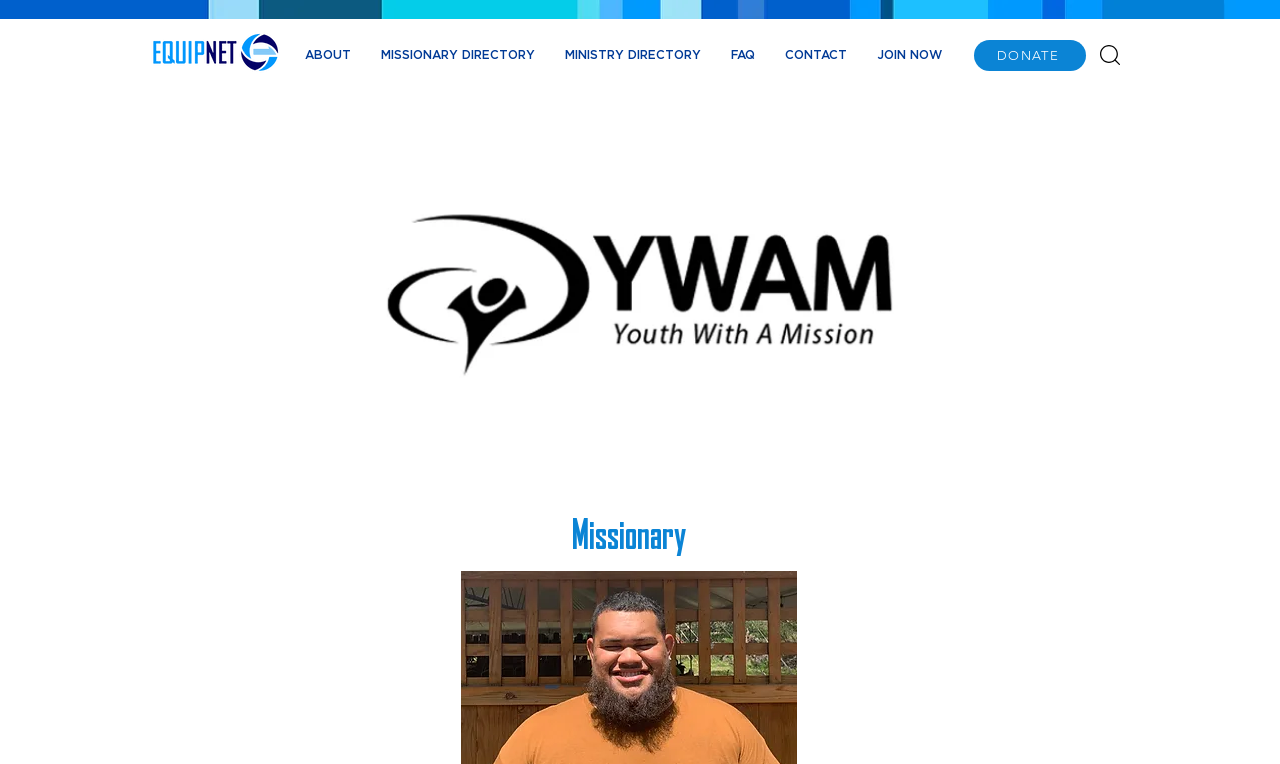Locate the bounding box coordinates of the element you need to click to accomplish the task described by this instruction: "explore the MISSIONARY section".

[0.38, 0.664, 0.602, 0.74]